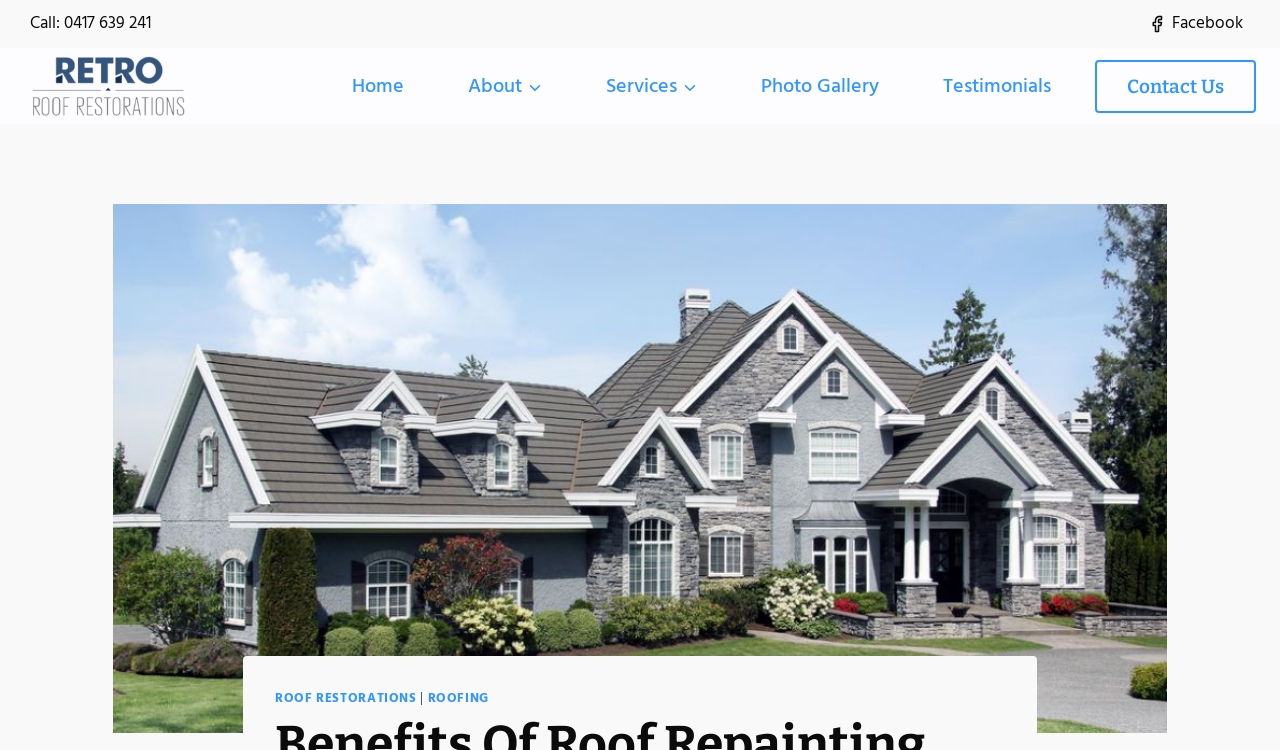Identify the text that serves as the heading for the webpage and generate it.

Benefits Of Roof Repainting